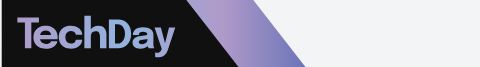What is the color transition of the 'TechDay' text?
Please respond to the question with a detailed and thorough explanation.

According to the caption, the word 'TechDay' stands out with an elegant gradient that transitions from a deep blue to a soft purple, indicating the color transition of the text.